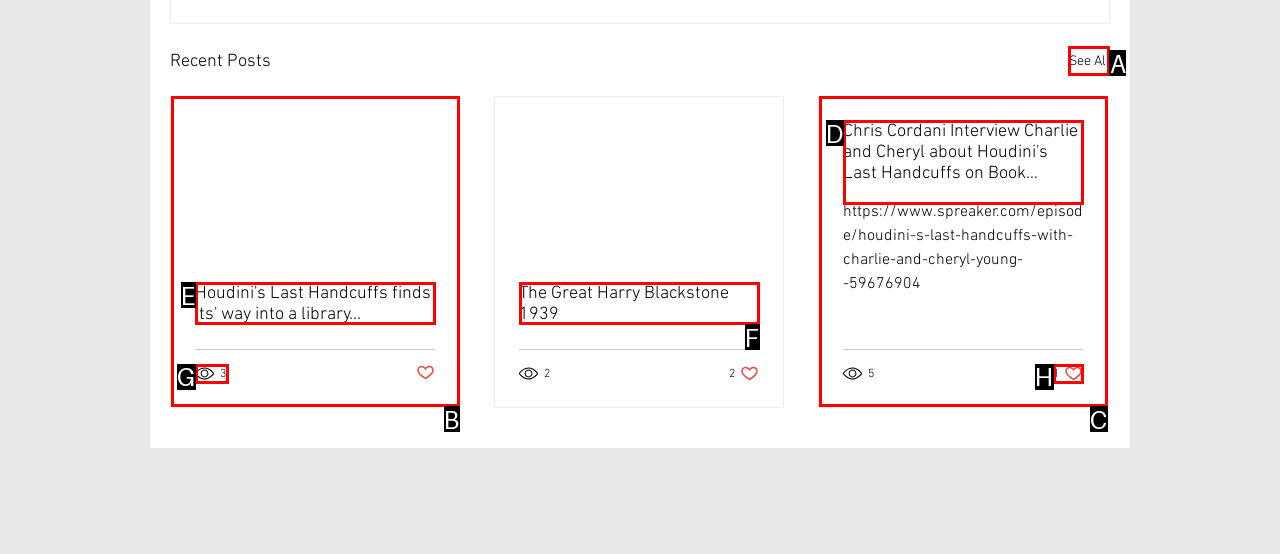Choose the letter of the option you need to click to Click on the 'See All' link. Answer with the letter only.

A